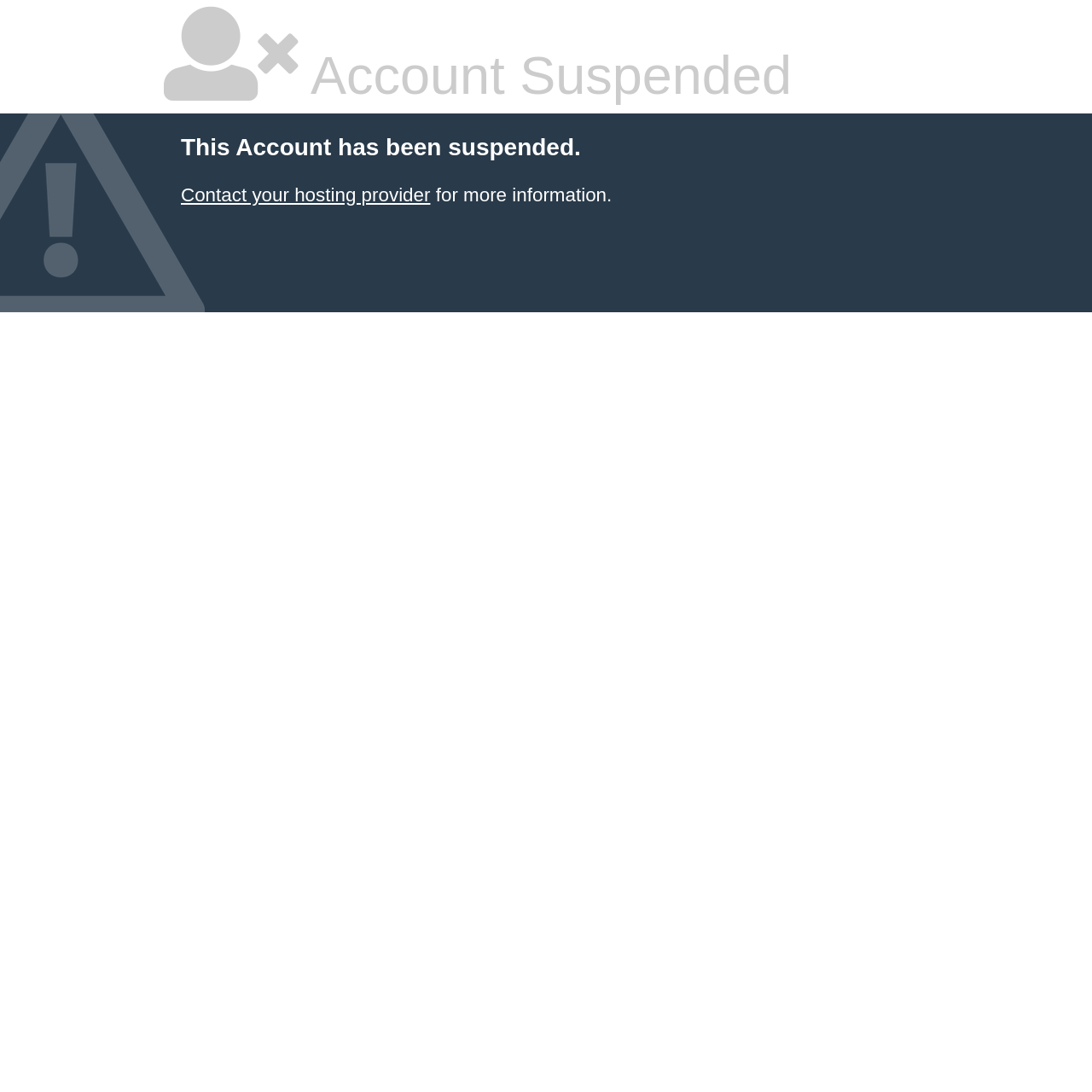Determine the bounding box of the UI element mentioned here: "Contact your hosting provider". The coordinates must be in the format [left, top, right, bottom] with values ranging from 0 to 1.

[0.166, 0.169, 0.394, 0.188]